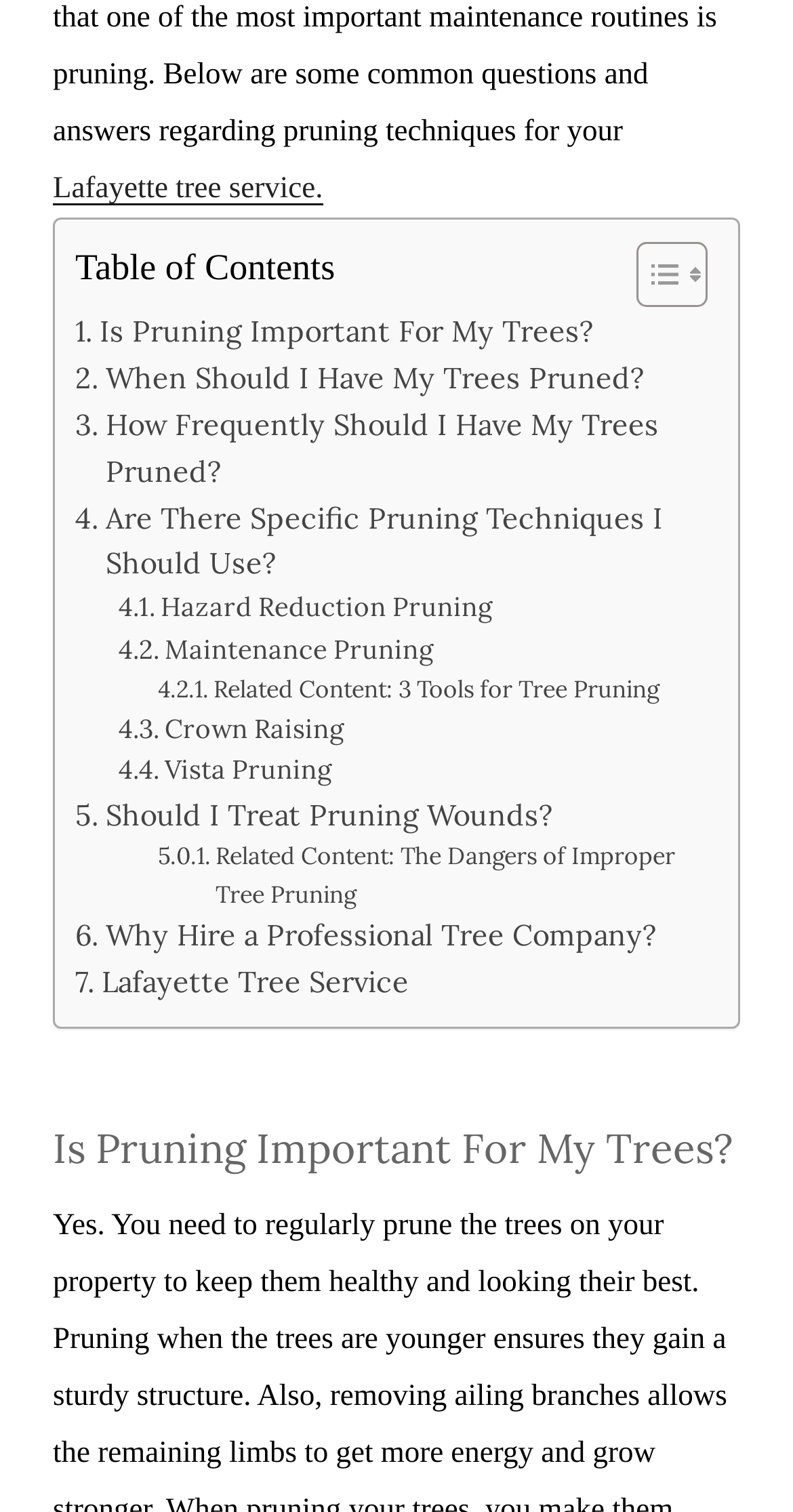Determine the bounding box coordinates of the section to be clicked to follow the instruction: "Click on 'Lafayette tree service'". The coordinates should be given as four float numbers between 0 and 1, formatted as [left, top, right, bottom].

[0.067, 0.115, 0.407, 0.136]